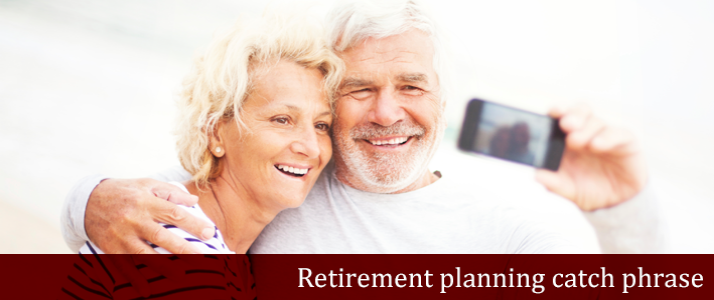What is the purpose of the text overlay?
Can you offer a detailed and complete answer to this question?

The bold text overlay that reads 'Retirement planning catch phrase' is intended to promote the importance of planning for the future, while also highlighting the significance of enjoying life's moments and creating memories with loved ones.